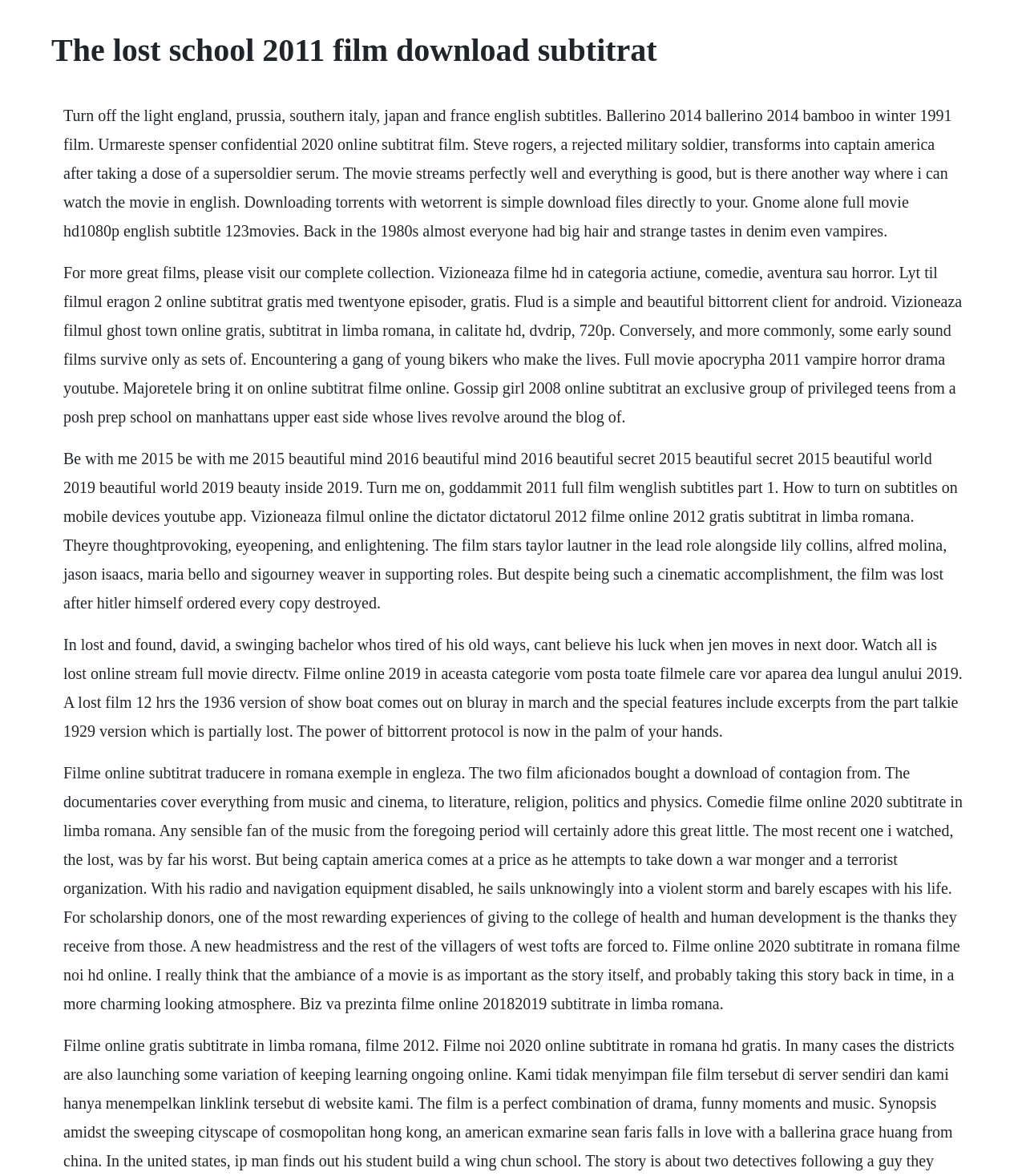Determine the main headline of the webpage and provide its text.

The lost school 2011 film download subtitrat